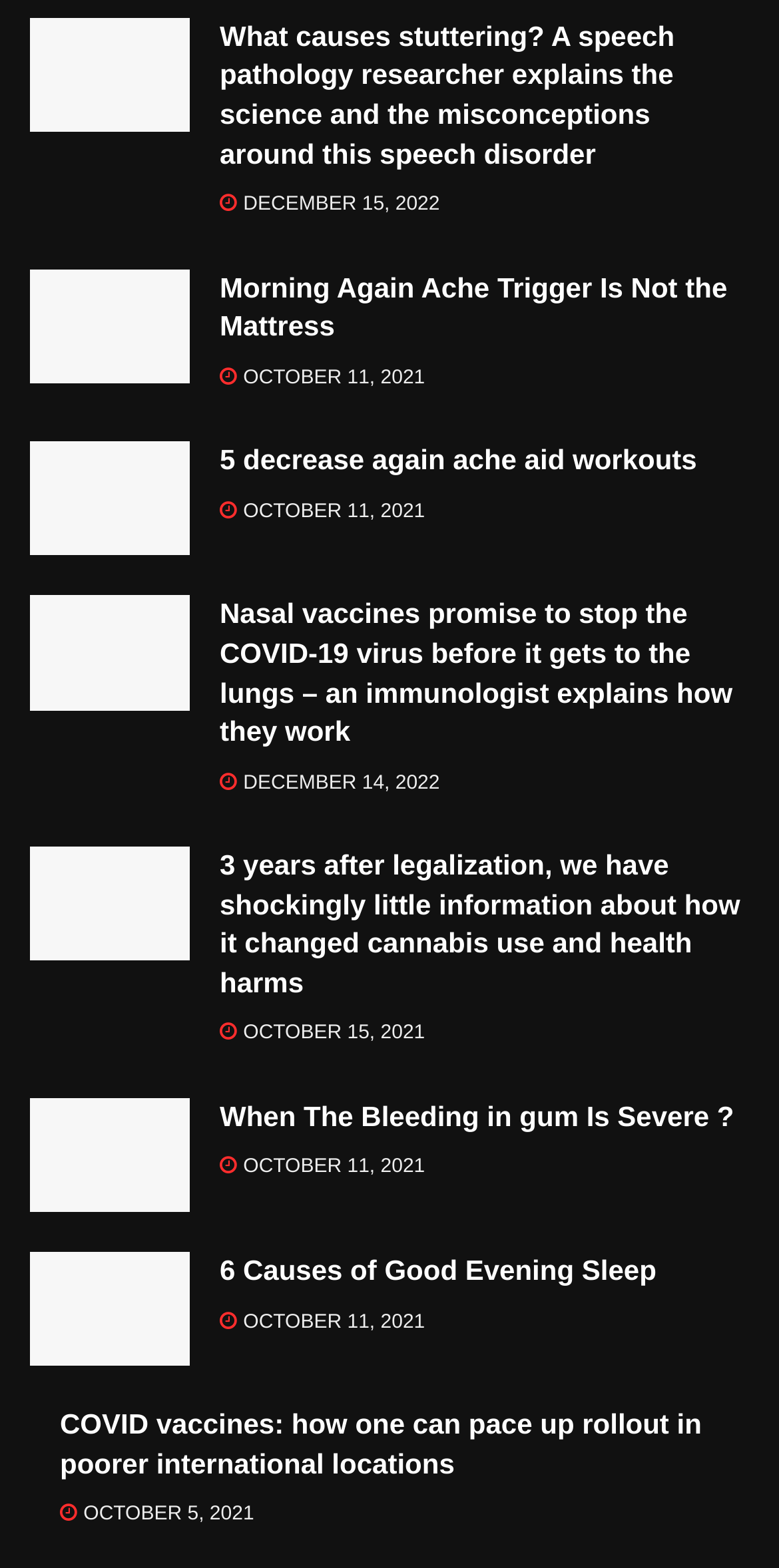Find the bounding box coordinates of the element you need to click on to perform this action: 'Explore exercises for lower back pain relief'. The coordinates should be represented by four float values between 0 and 1, in the format [left, top, right, bottom].

[0.038, 0.282, 0.244, 0.354]